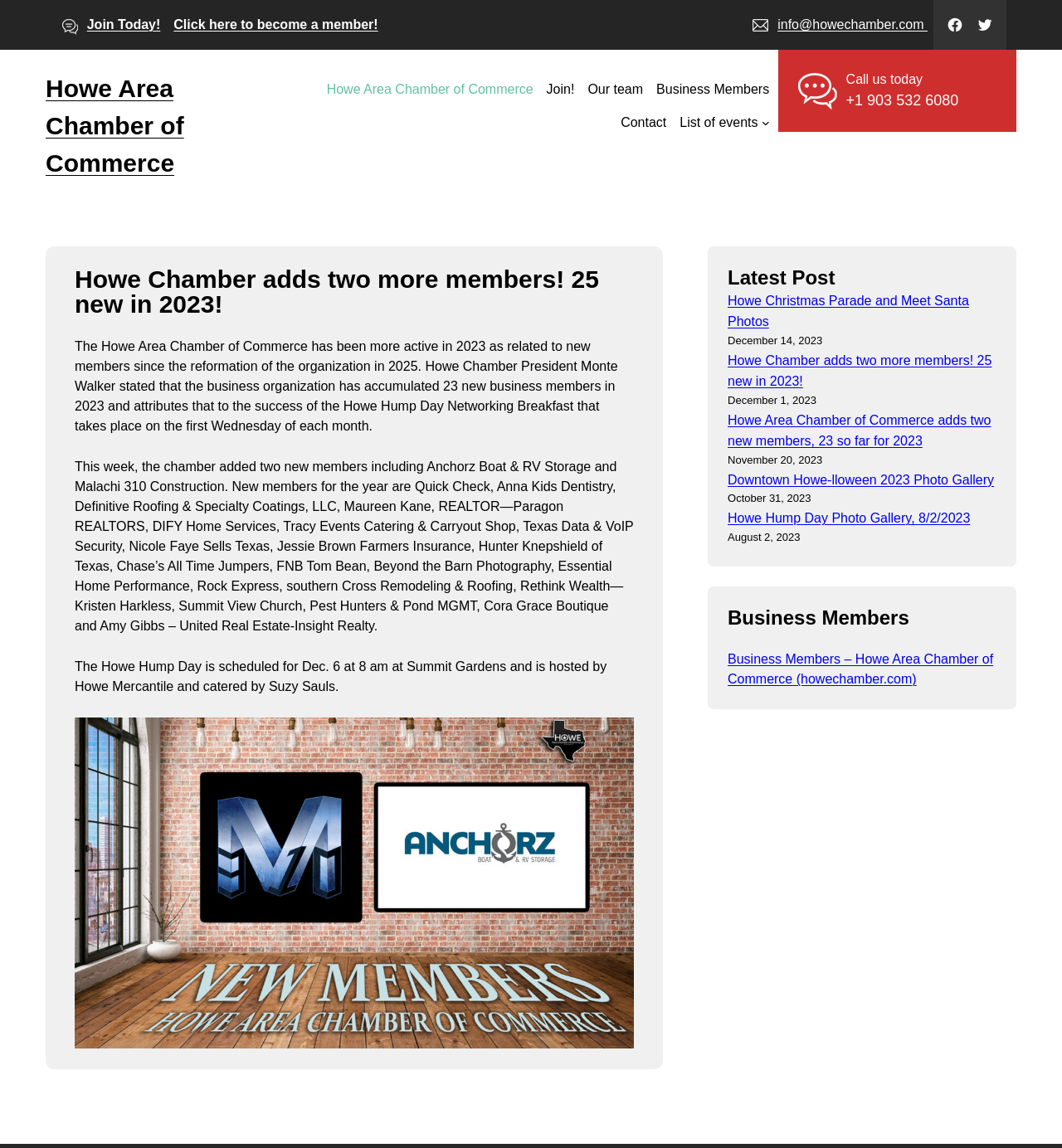Identify the bounding box coordinates of the area you need to click to perform the following instruction: "Visit Facebook page".

[0.891, 0.014, 0.907, 0.029]